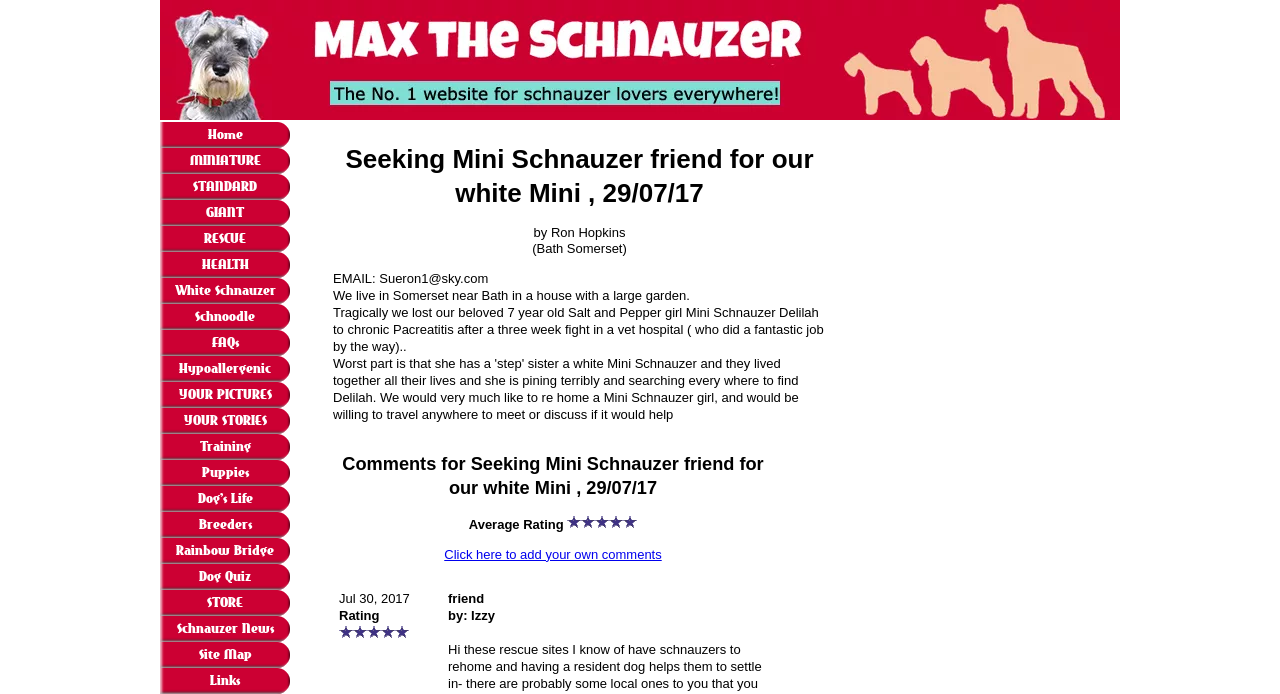Given the element description "Training" in the screenshot, predict the bounding box coordinates of that UI element.

[0.125, 0.625, 0.227, 0.663]